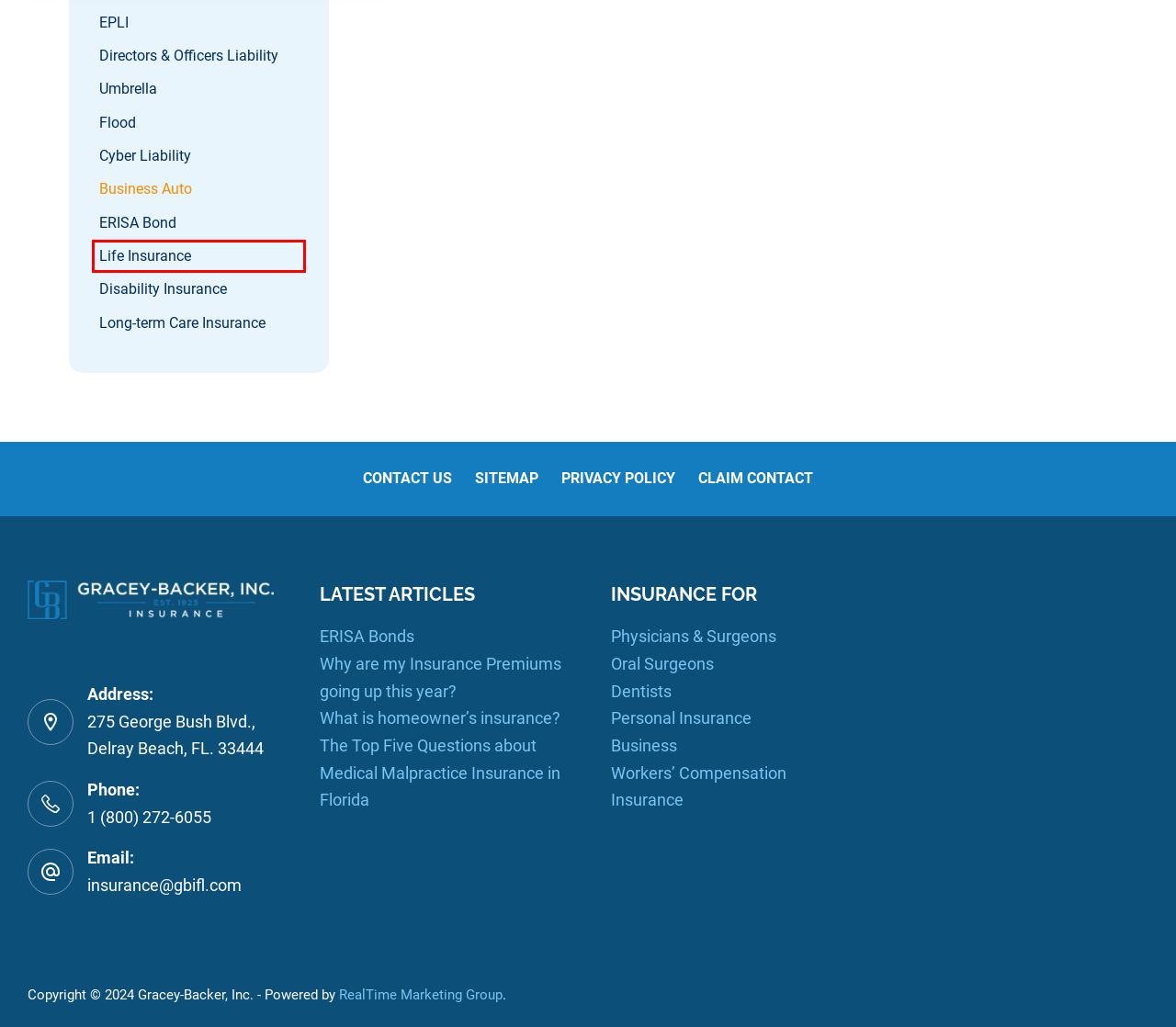Inspect the screenshot of a webpage with a red rectangle bounding box. Identify the webpage description that best corresponds to the new webpage after clicking the element inside the bounding box. Here are the candidates:
A. The Top Five Questions about Medical Malpractice Insurance in Florida - Gracey-Backer, Inc.
B. Umbrella Liability Policies - Gracey-Backer, Inc.
C. Life Insurance - Gracey-Backer, Inc.
D. Personal Insurance | Gracey Backer, Inc.
E. Insurance for Dentists | Gracey Backer, Inc.
F. Flood Insurance - Gracey-Backer, Inc.
G. ERISA Bonds - Gracey-Backer, Inc.
H. Claim Contact - Gracey-Backer, Inc.

C